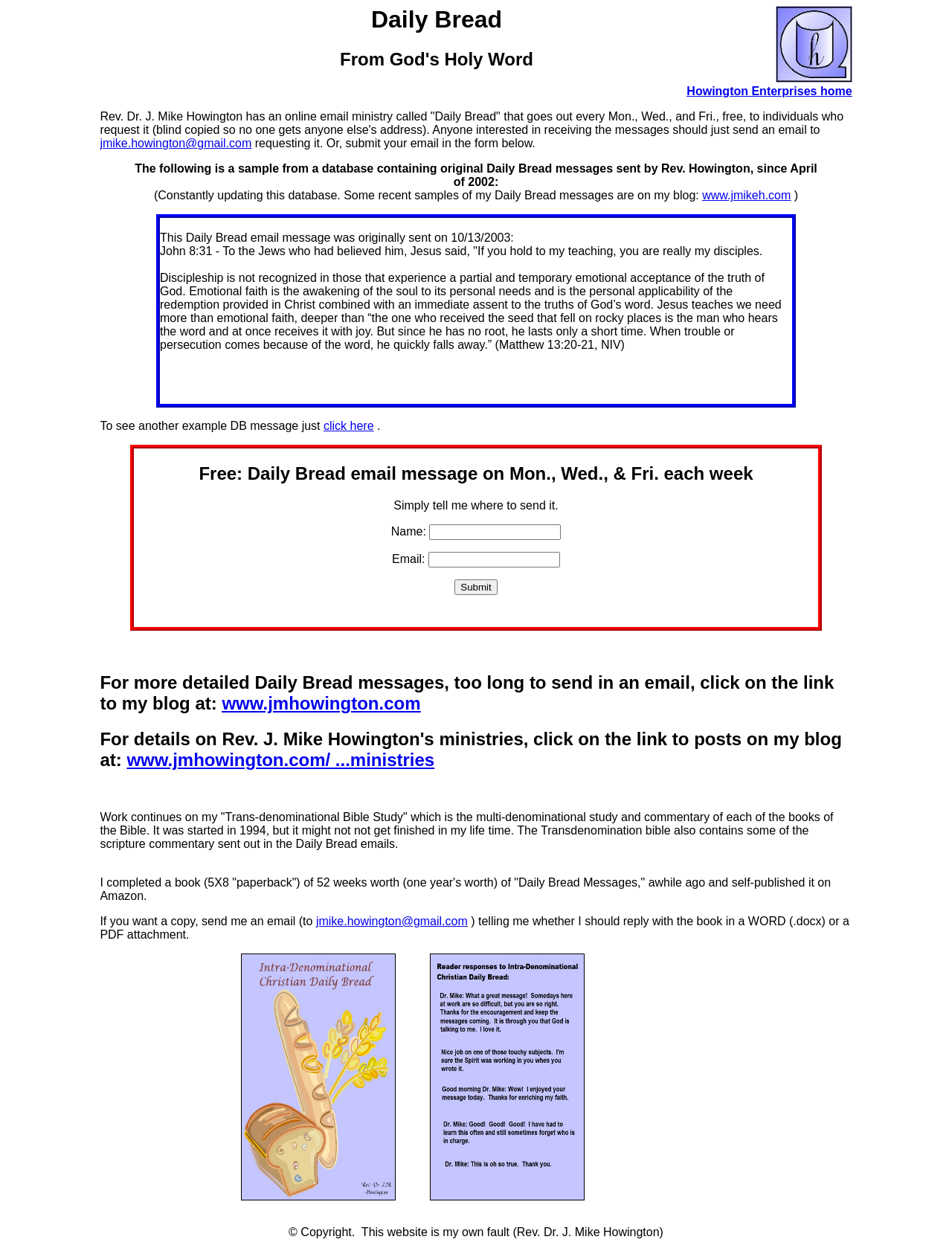Given the description of a UI element: "parent_node: Name: name="Name"", identify the bounding box coordinates of the matching element in the webpage screenshot.

[0.451, 0.419, 0.589, 0.432]